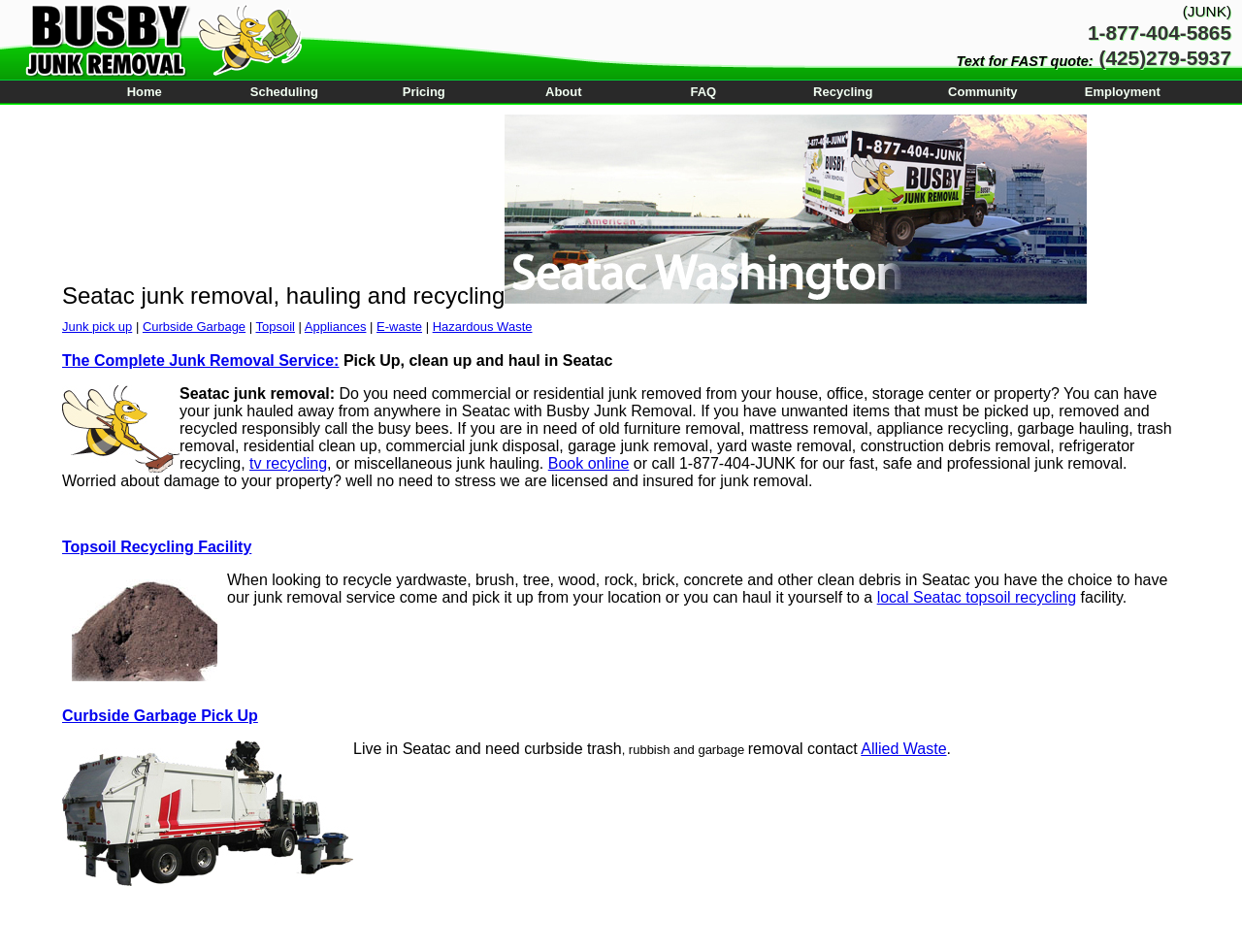Based on the visual content of the image, answer the question thoroughly: What is the purpose of the 'Book online' button?

I found the purpose of the 'Book online' button by reading the text on the webpage, which says 'Book online or call 1-877-404-JUNK for our fast, safe and professional junk removal'.